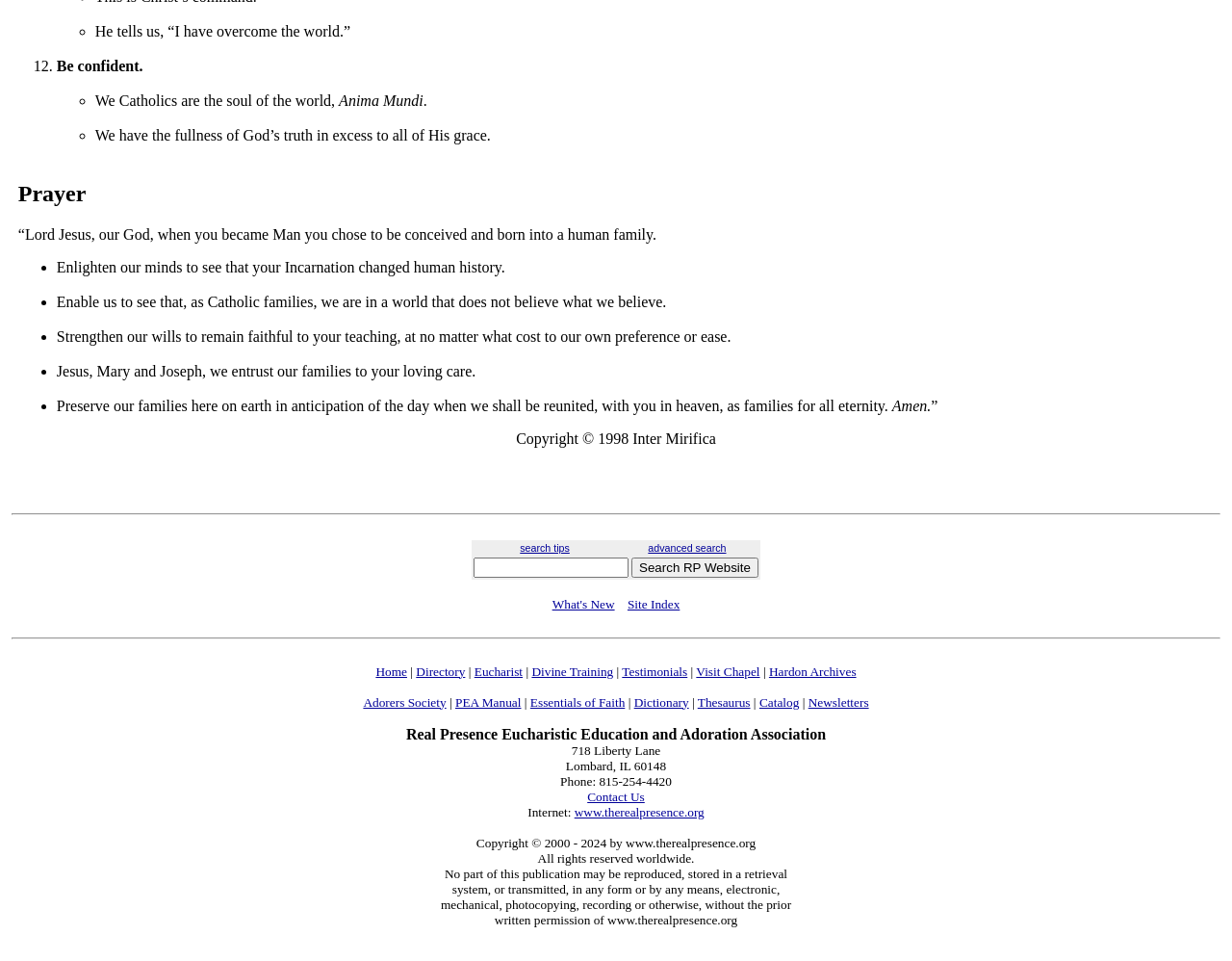Please find the bounding box coordinates of the element's region to be clicked to carry out this instruction: "Contact Us".

[0.477, 0.821, 0.523, 0.836]